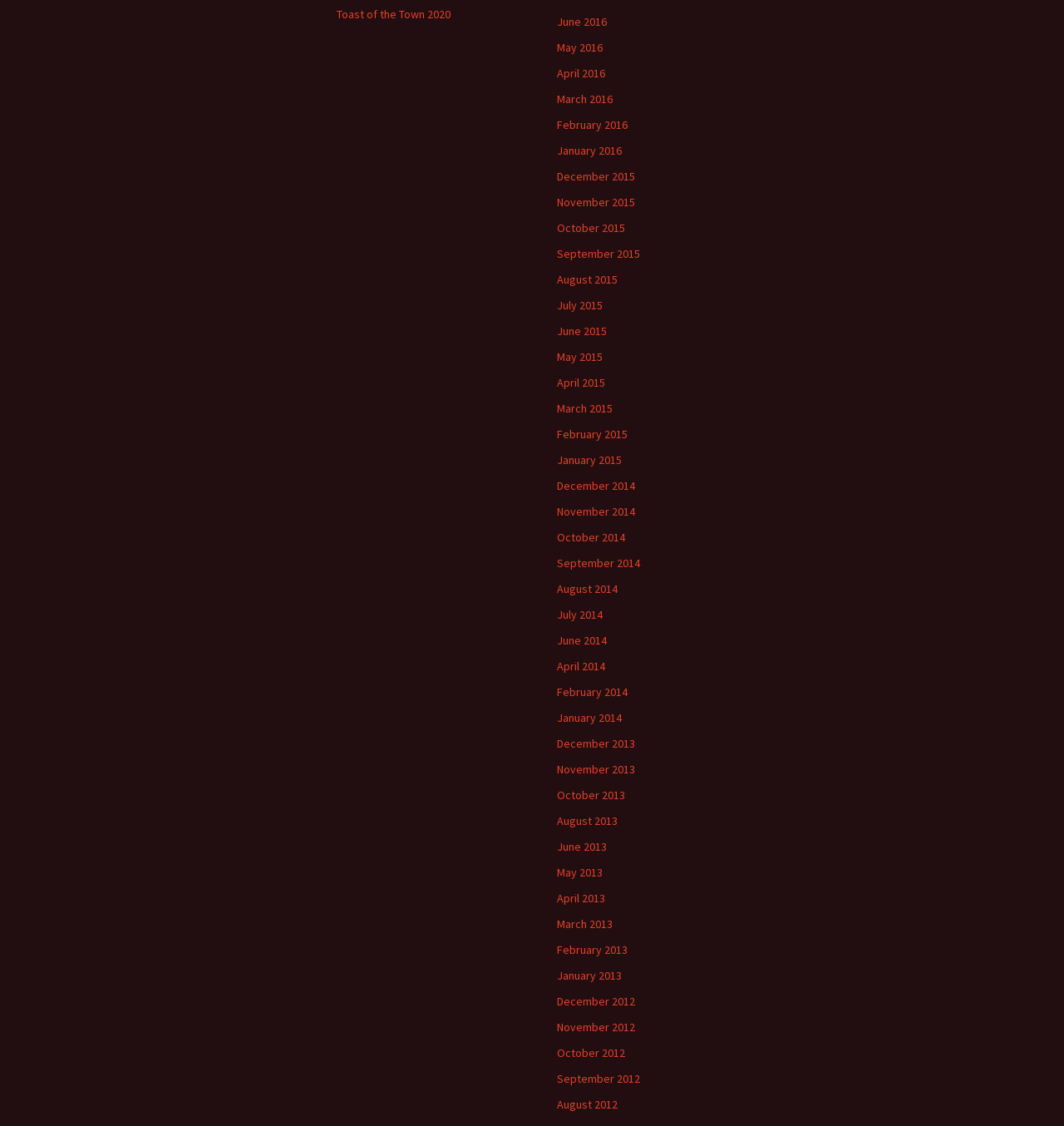How many months are available in 2015? Look at the image and give a one-word or short phrase answer.

12